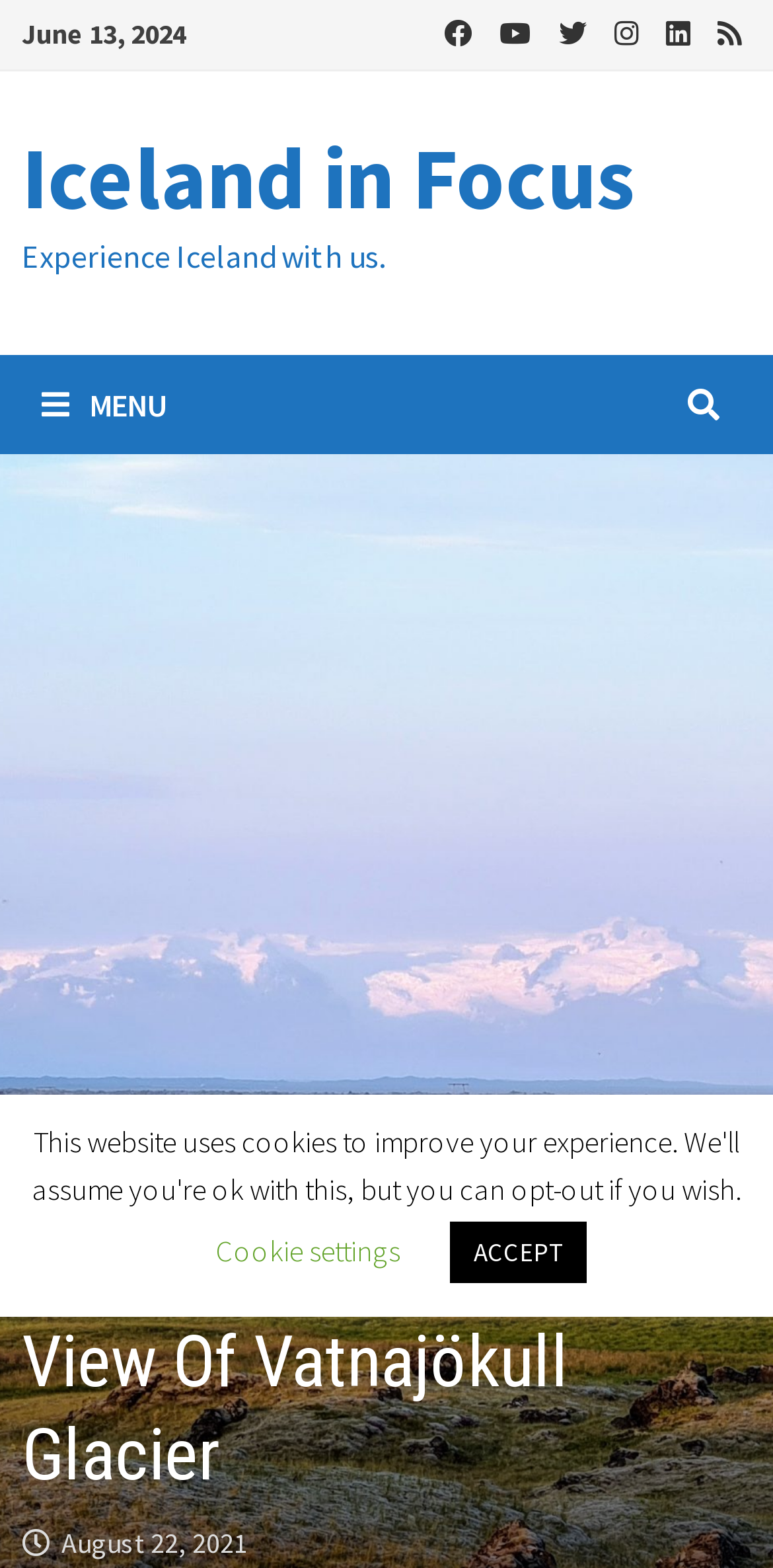How many social media links are present at the top?
Use the screenshot to answer the question with a single word or phrase.

6